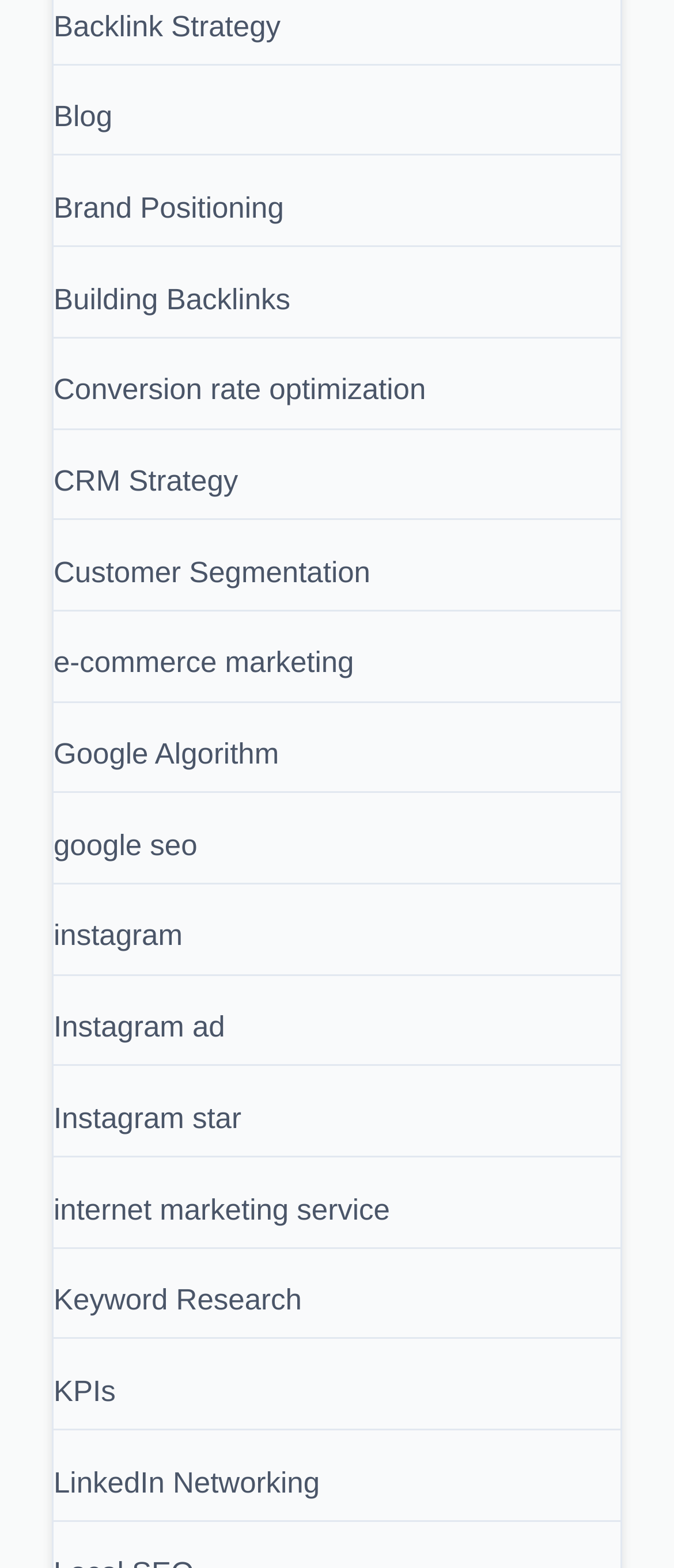Locate the bounding box coordinates of the clickable region necessary to complete the following instruction: "Click Enter the Quaniverse". Provide the coordinates in the format of four float numbers between 0 and 1, i.e., [left, top, right, bottom].

None